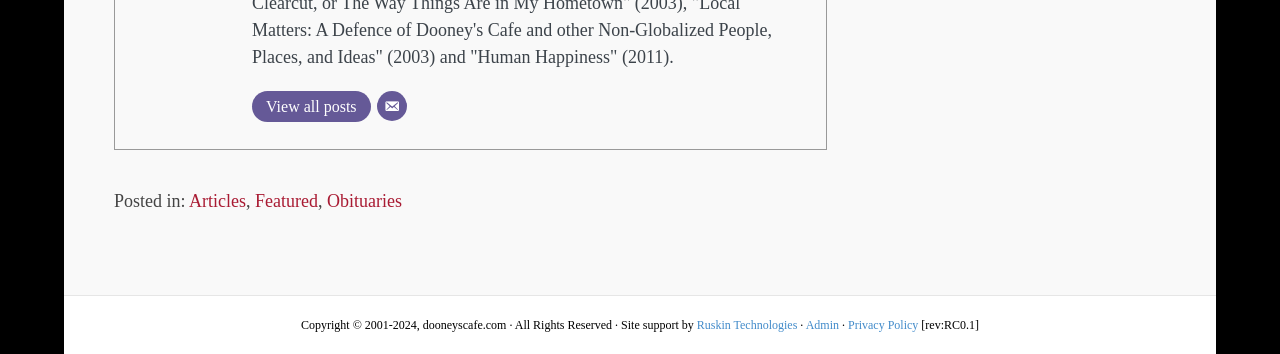Please specify the bounding box coordinates in the format (top-left x, top-left y, bottom-right x, bottom-right y), with all values as floating point numbers between 0 and 1. Identify the bounding box of the UI element described by: View all posts

[0.197, 0.258, 0.29, 0.346]